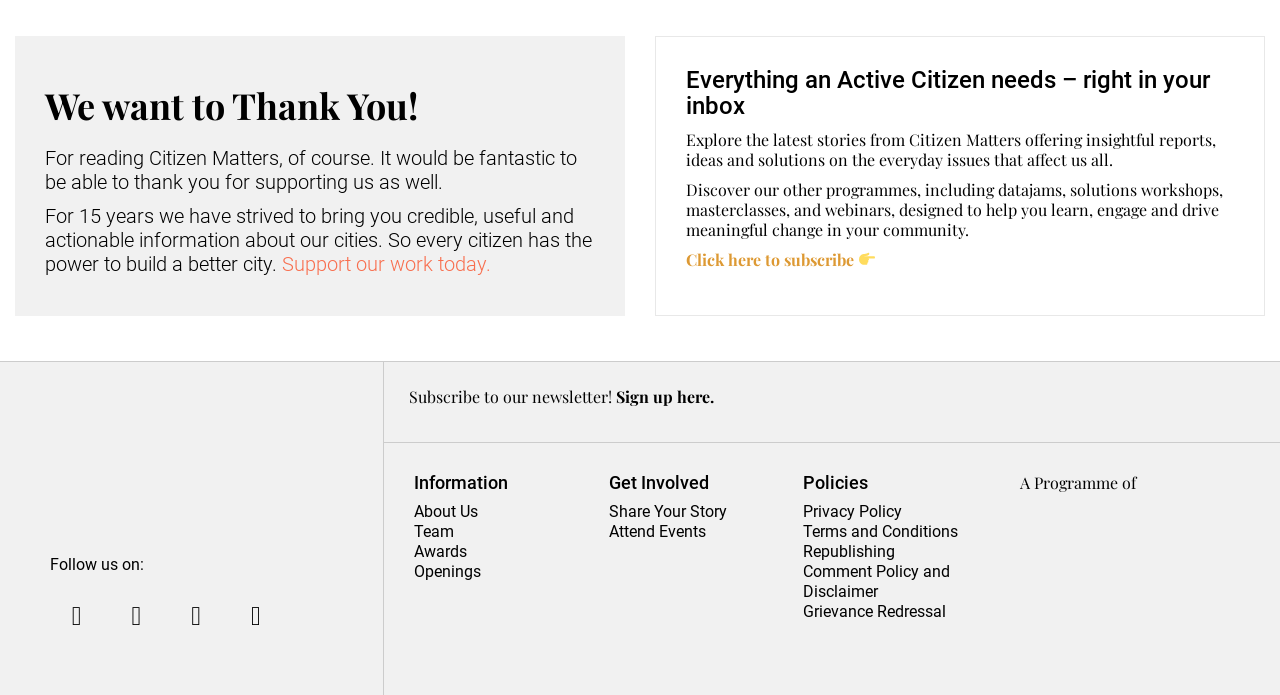How can I support Citizen Matters?
Use the information from the screenshot to give a comprehensive response to the question.

The webpage suggests that users can support Citizen Matters by clicking on the 'Support our work today' link, which is located below the heading 'We want to Thank You!'.